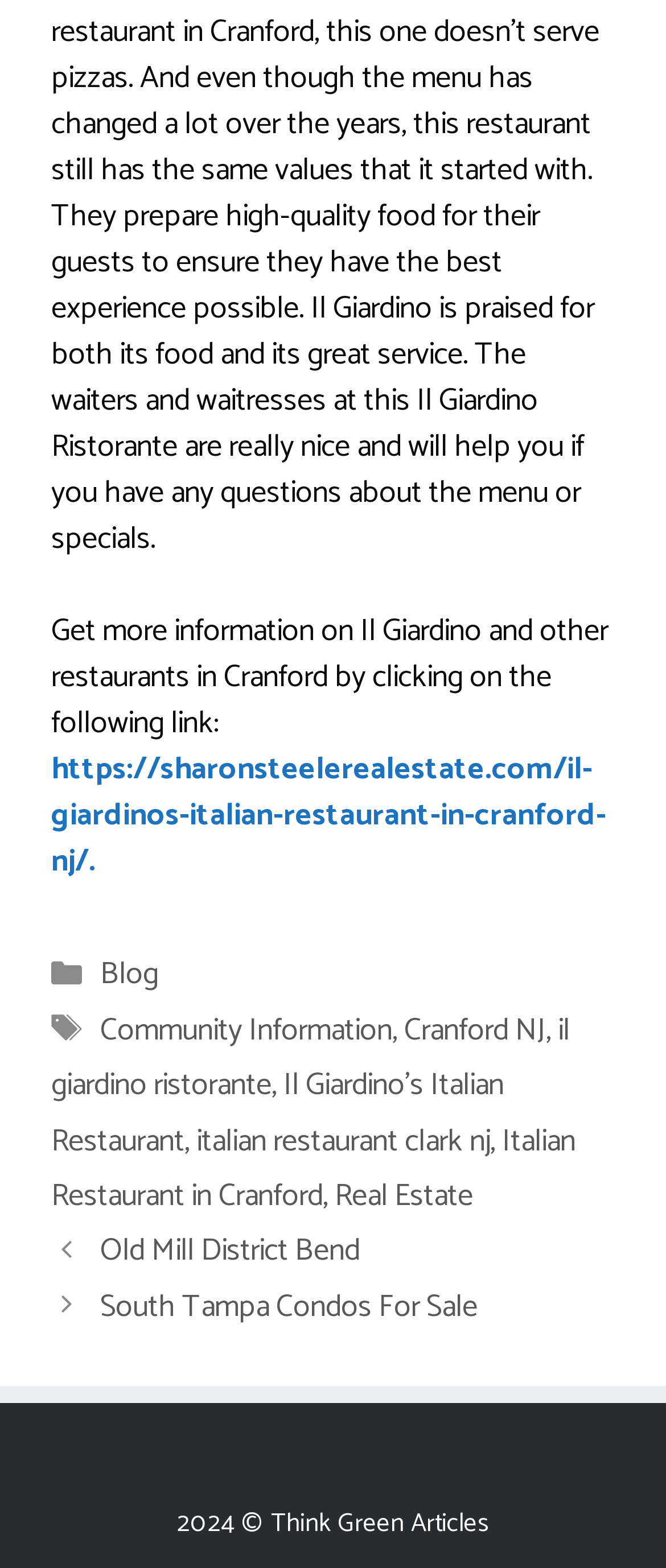Provide a brief response to the question below using one word or phrase:
How many generic elements are there in the post navigation section?

2